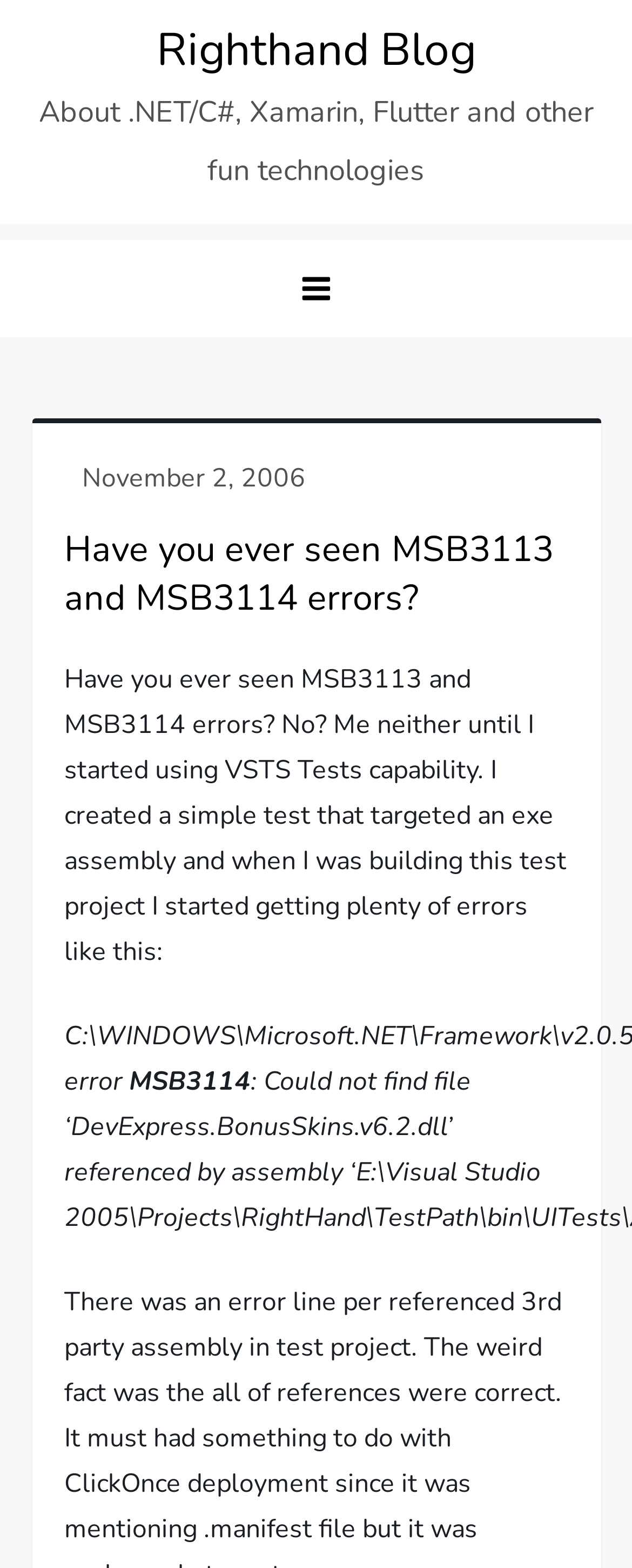What is the author of the blog post?
Please look at the screenshot and answer using one word or phrase.

Not mentioned